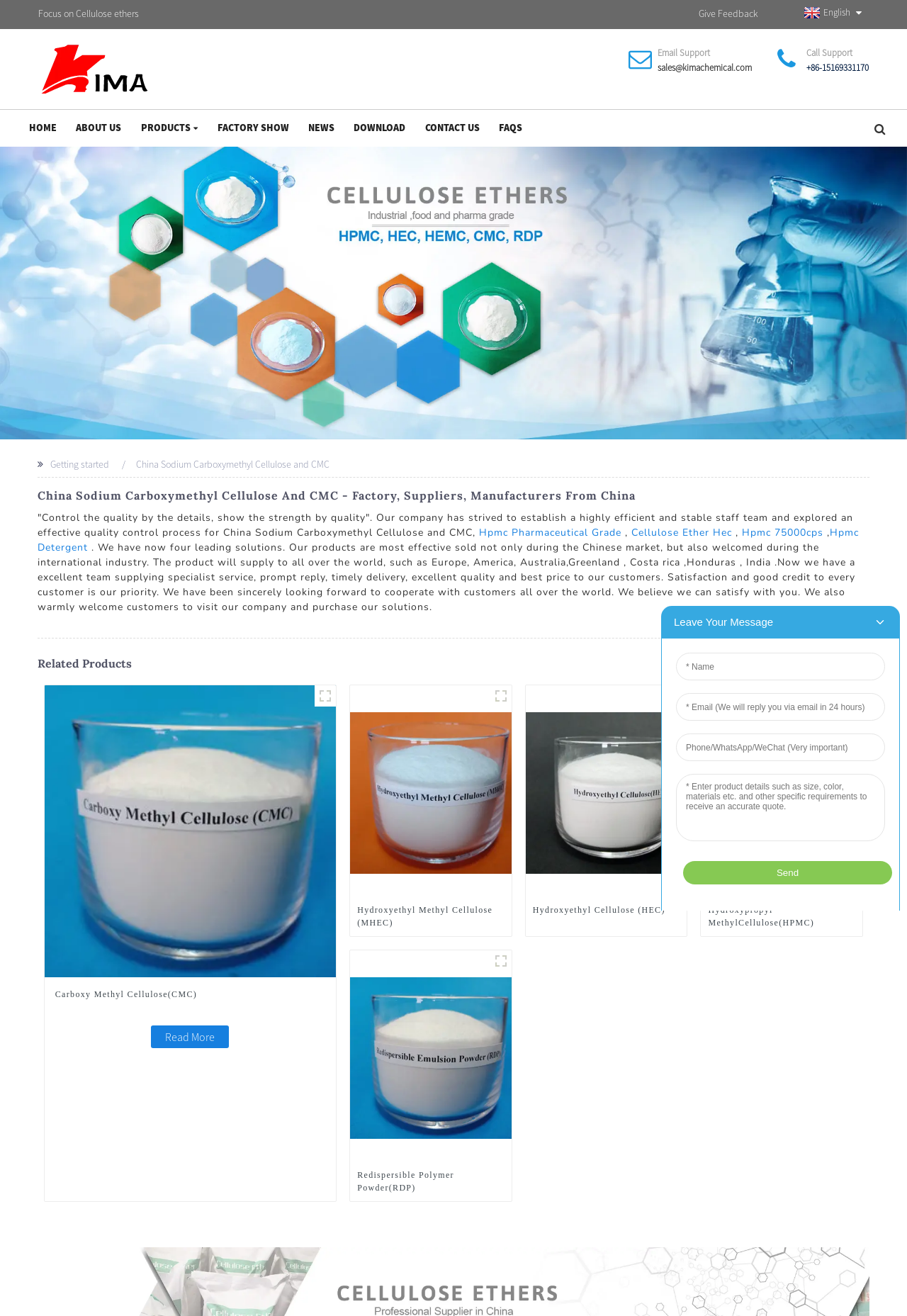Determine the bounding box coordinates of the clickable region to follow the instruction: "View 'Factory Show'".

[0.229, 0.084, 0.329, 0.111]